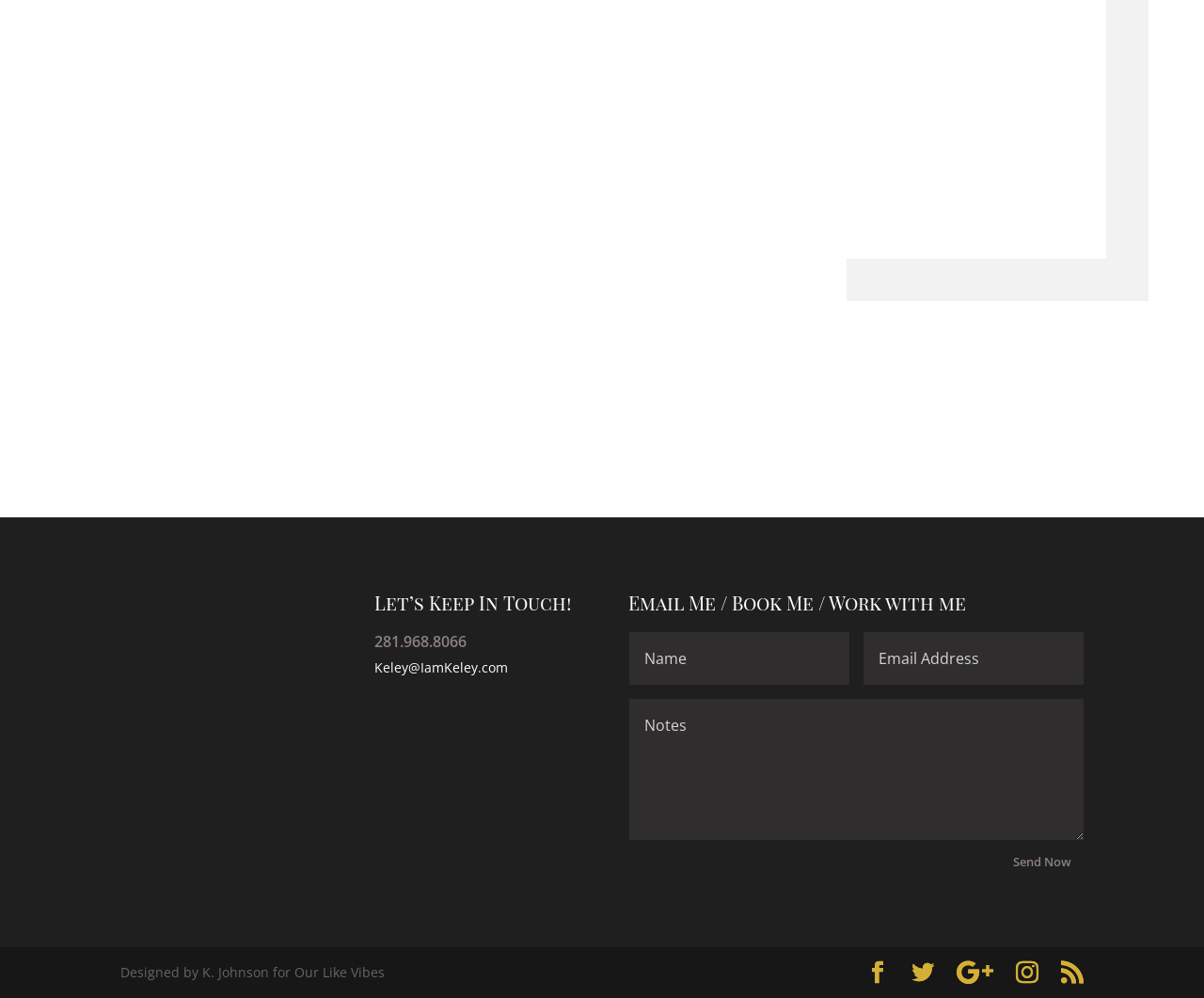Please locate the bounding box coordinates of the element that needs to be clicked to achieve the following instruction: "Click the GET IN TOUCH link". The coordinates should be four float numbers between 0 and 1, i.e., [left, top, right, bottom].

None